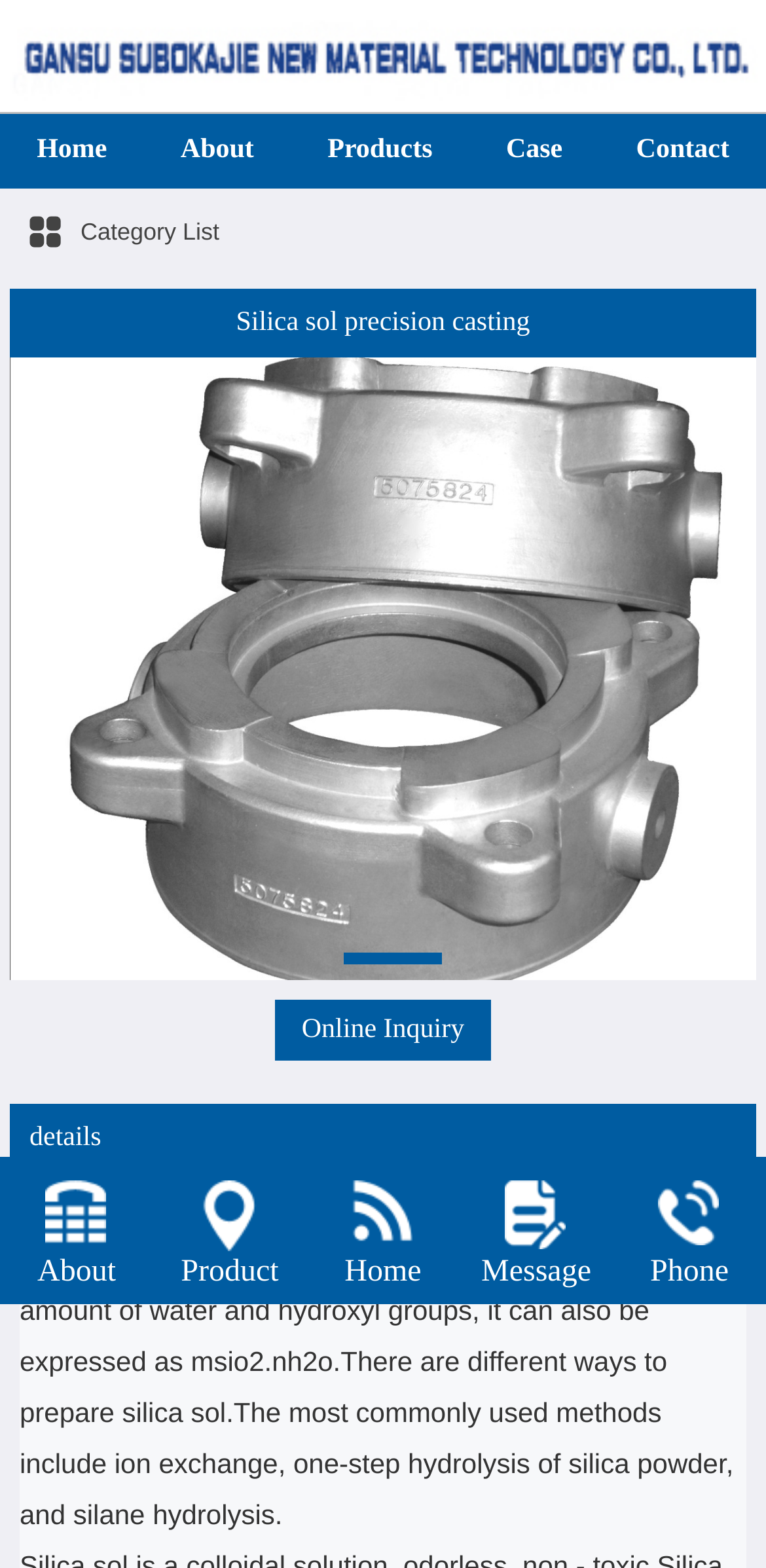Identify the bounding box coordinates for the element that needs to be clicked to fulfill this instruction: "View the details". Provide the coordinates in the format of four float numbers between 0 and 1: [left, top, right, bottom].

[0.038, 0.717, 0.132, 0.736]